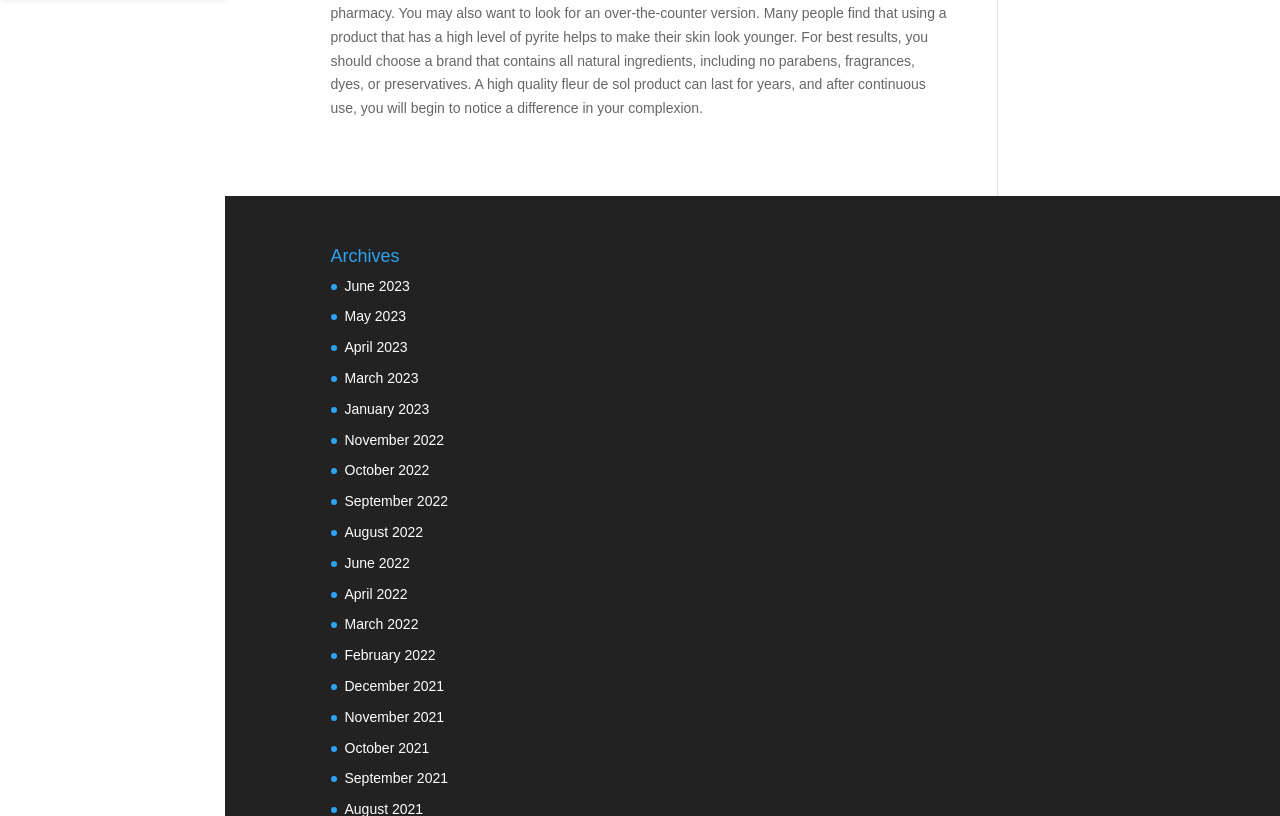Please specify the bounding box coordinates of the clickable region necessary for completing the following instruction: "view archives for March 2023". The coordinates must consist of four float numbers between 0 and 1, i.e., [left, top, right, bottom].

[0.269, 0.454, 0.327, 0.473]